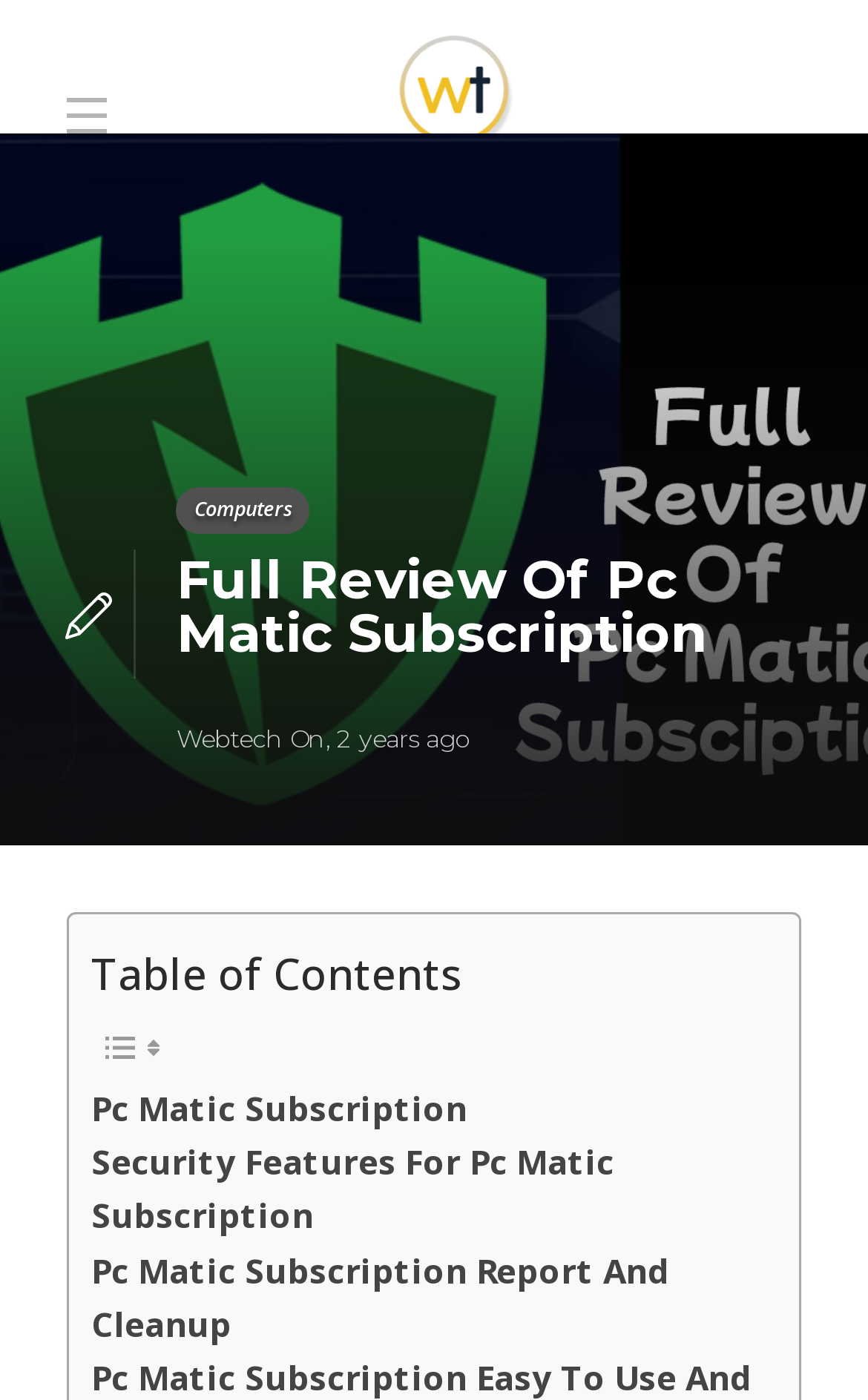Describe all significant elements and features of the webpage.

The webpage is a review of Pc Matic Subscription, with a clear and concise title "Full Review Of Pc Matic Subscription - Webtech On 2022" at the top. Below the title, there is a layout table that spans most of the width of the page. Within this table, there is a link to "Webtech On" accompanied by an image with the same name, positioned near the top-left corner of the page.

To the right of the title, there are three links: "Computers", "Webtech On", and "2 years ago", with a comma separating the second and third links. The "2 years ago" link is followed by a "Table of Contents" section, which contains several links to different parts of the review, including "Pc Matic Subscription", "Security Features For Pc Matic Subscription", and "Pc Matic Subscription Report And Cleanup". These links are positioned in the middle of the page.

There are also two small images on the page, one above and one below the "Table of Contents" section, but they do not have descriptive text. Overall, the webpage has a simple and organized structure, making it easy to navigate and find specific information about Pc Matic Subscription.